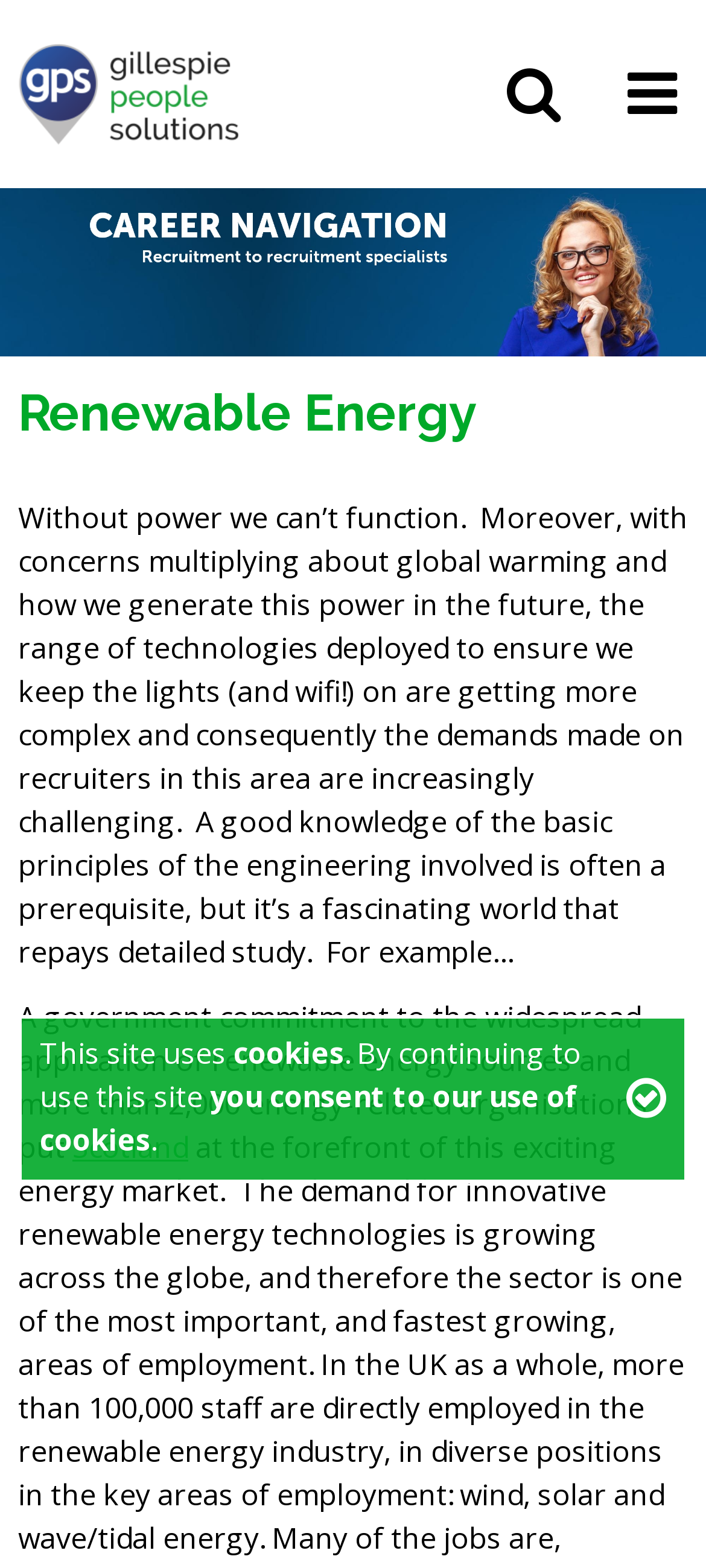How many images are there on this webpage?
Based on the screenshot, provide a one-word or short-phrase response.

2